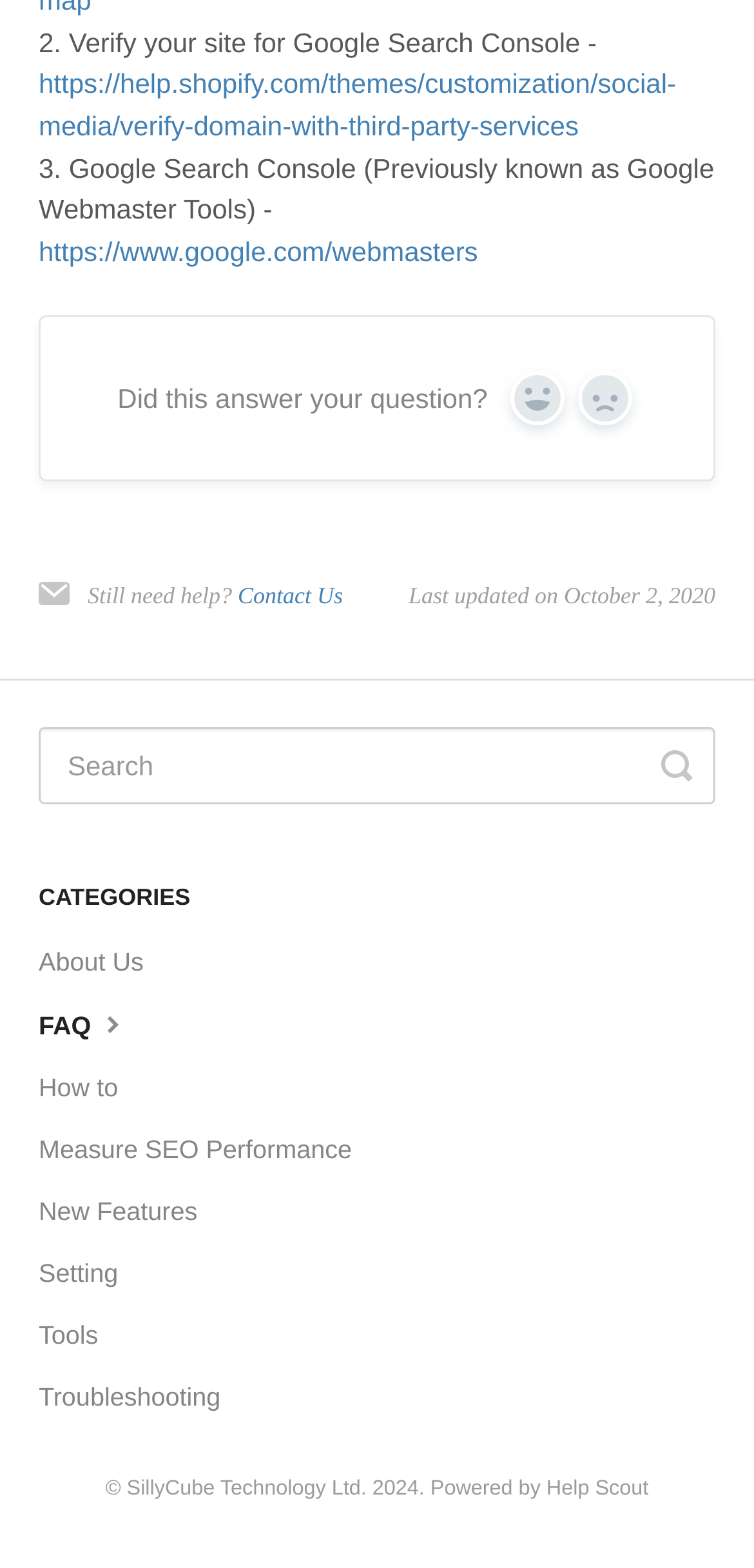Identify the bounding box coordinates of the clickable region required to complete the instruction: "Contact Us". The coordinates should be given as four float numbers within the range of 0 and 1, i.e., [left, top, right, bottom].

[0.315, 0.368, 0.455, 0.391]